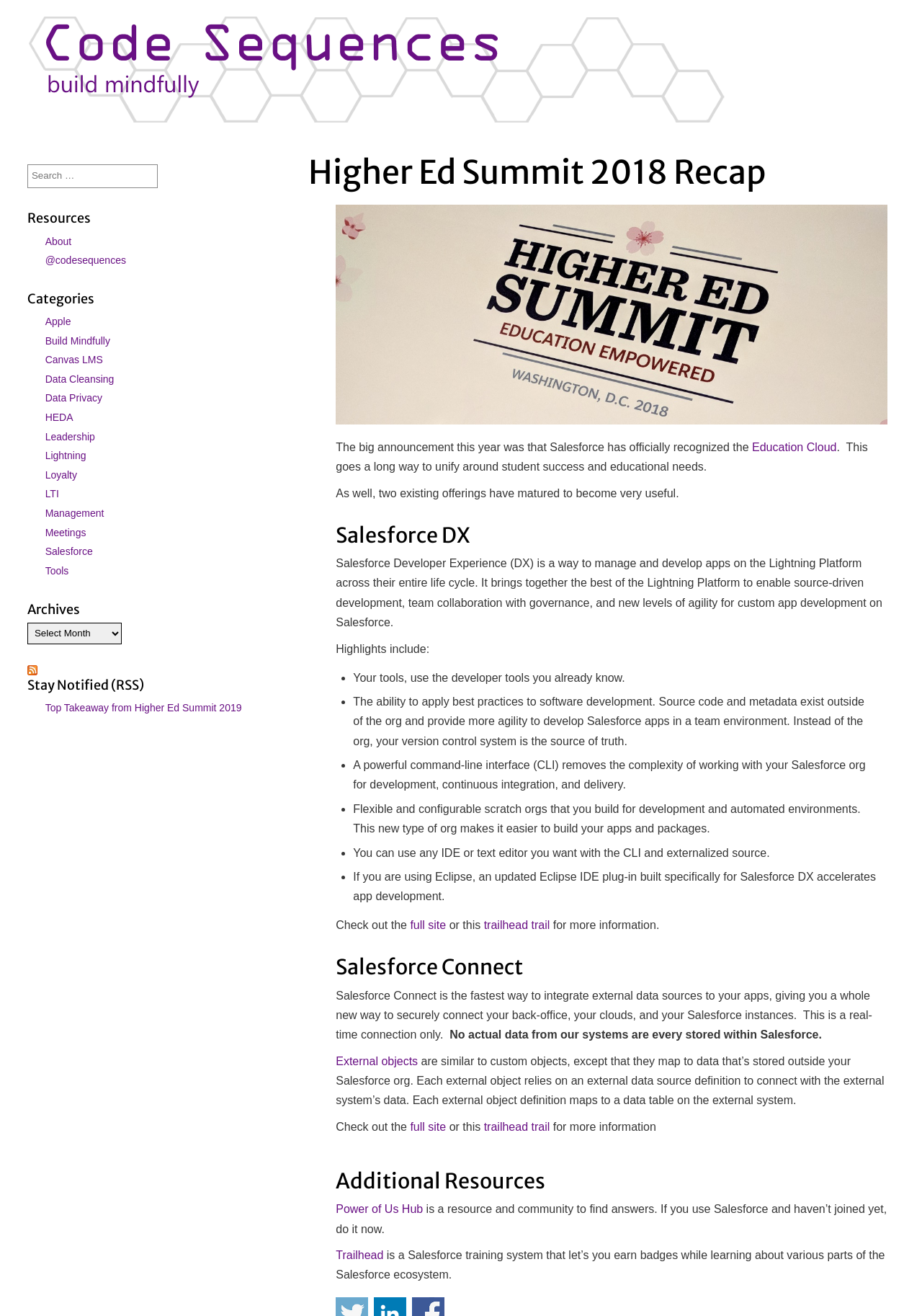Please pinpoint the bounding box coordinates for the region I should click to adhere to this instruction: "Check out the full site".

[0.445, 0.698, 0.484, 0.708]